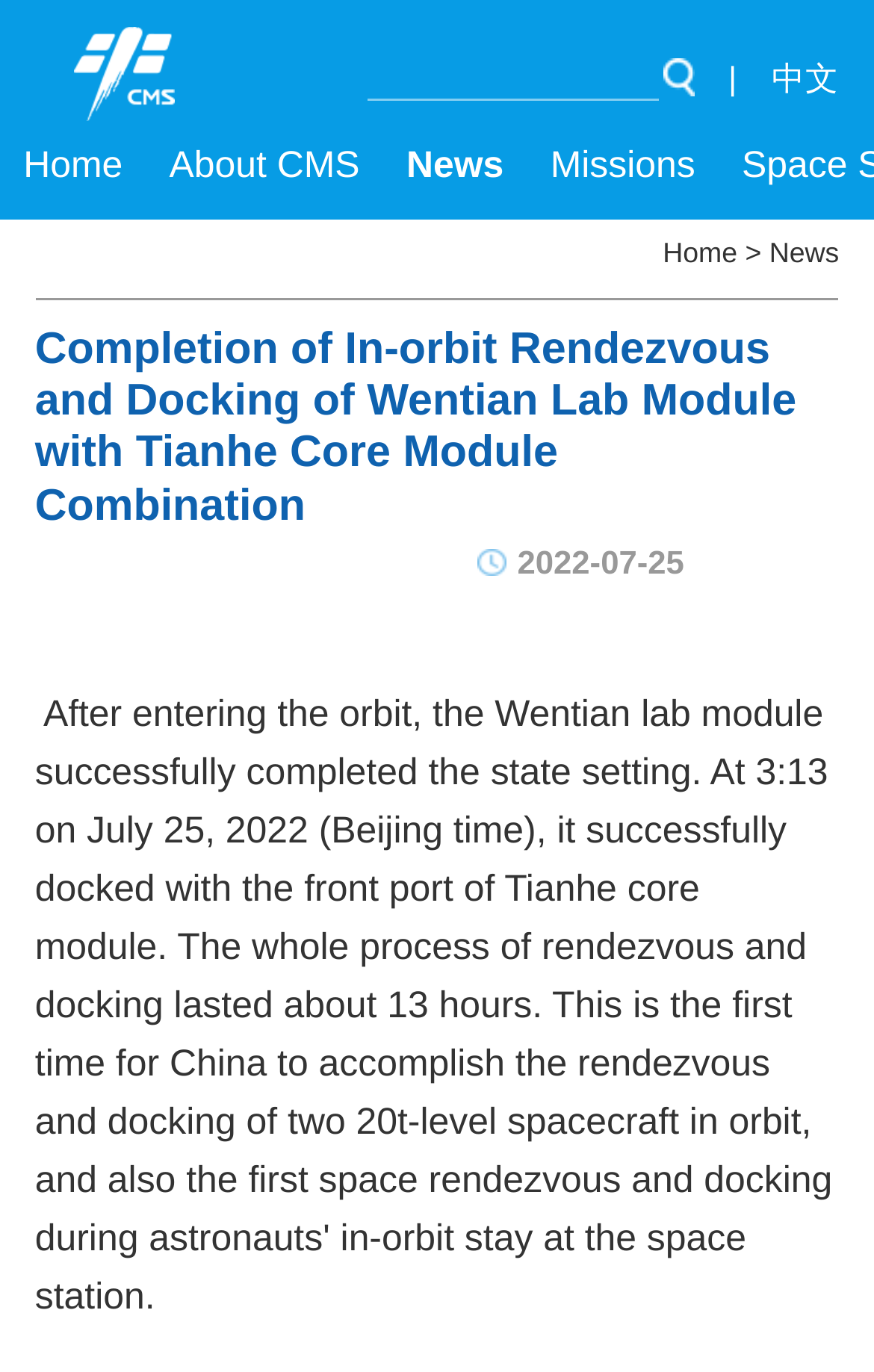Show the bounding box coordinates for the element that needs to be clicked to execute the following instruction: "browse news". Provide the coordinates in the form of four float numbers between 0 and 1, i.e., [left, top, right, bottom].

[0.465, 0.105, 0.576, 0.136]